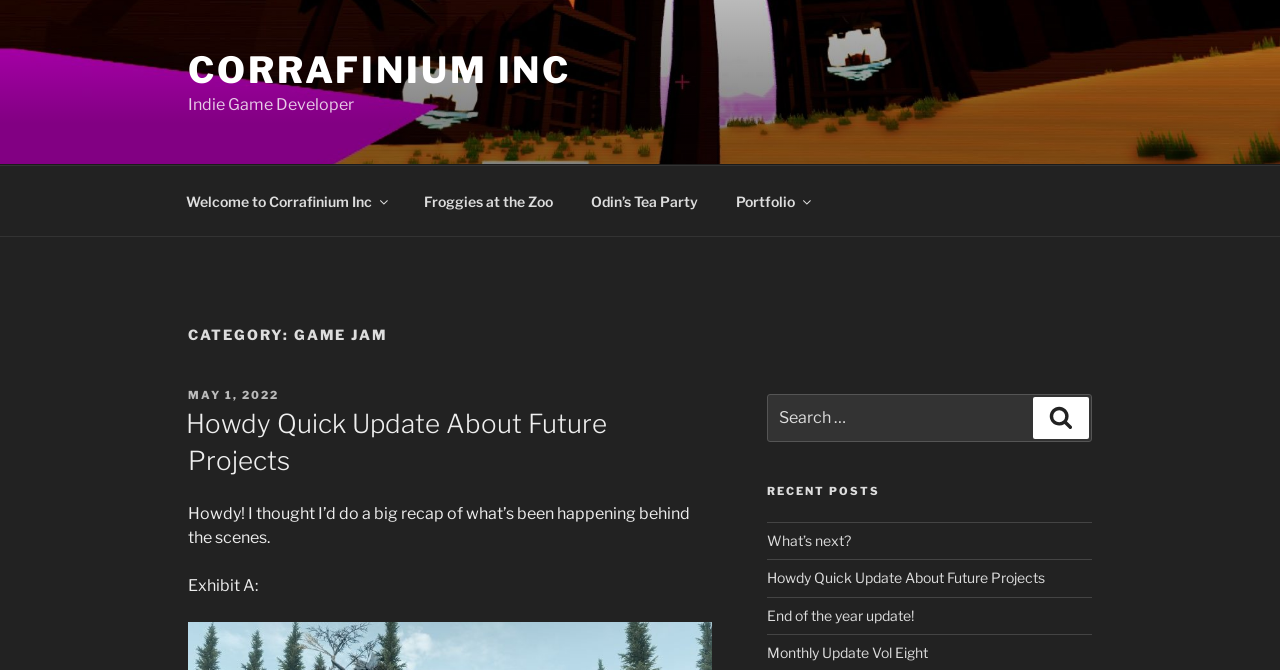Generate a comprehensive description of the contents of the webpage.

The webpage is about Game Jam, a section of Corrafinium Inc, an indie game developer. At the top, there is a link to the company's main page, "CORRAFINIUM INC", accompanied by a brief description "Indie Game Developer". 

Below this, a top menu navigation bar is situated, containing four links: "Welcome to Corrafinium Inc", "Froggies at the Zoo", "Odin’s Tea Party", and "Portfolio". 

The main content of the page is categorized under "CATEGORY: GAME JAM", which is divided into several sections. The first section displays a header with the title "Howdy Quick Update About Future Projects" and a posted date "MAY 1, 2022". Below this, there is a brief text describing the update, followed by a section with the title "Exhibit A:". 

On the right side of the page, there is a search bar with a label "Search for:" and a search button. 

Further down, there is a section titled "RECENT POSTS", listing four recent posts with links: "What’s next?", "Howdy Quick Update About Future Projects", "End of the year update!", and "Monthly Update Vol Eight".